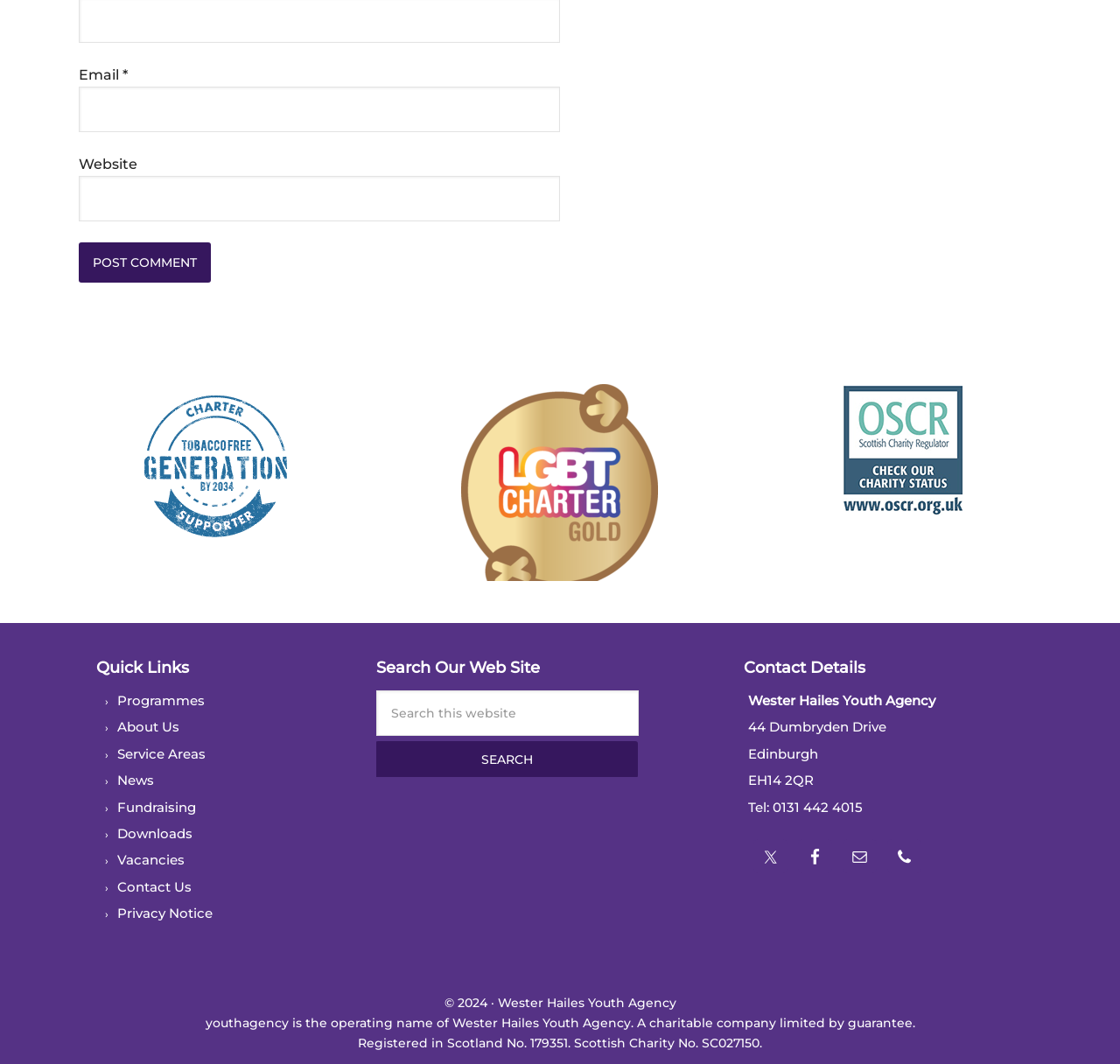Respond with a single word or phrase to the following question: What is the award seal displayed on the webpage?

Award Seal - Gold